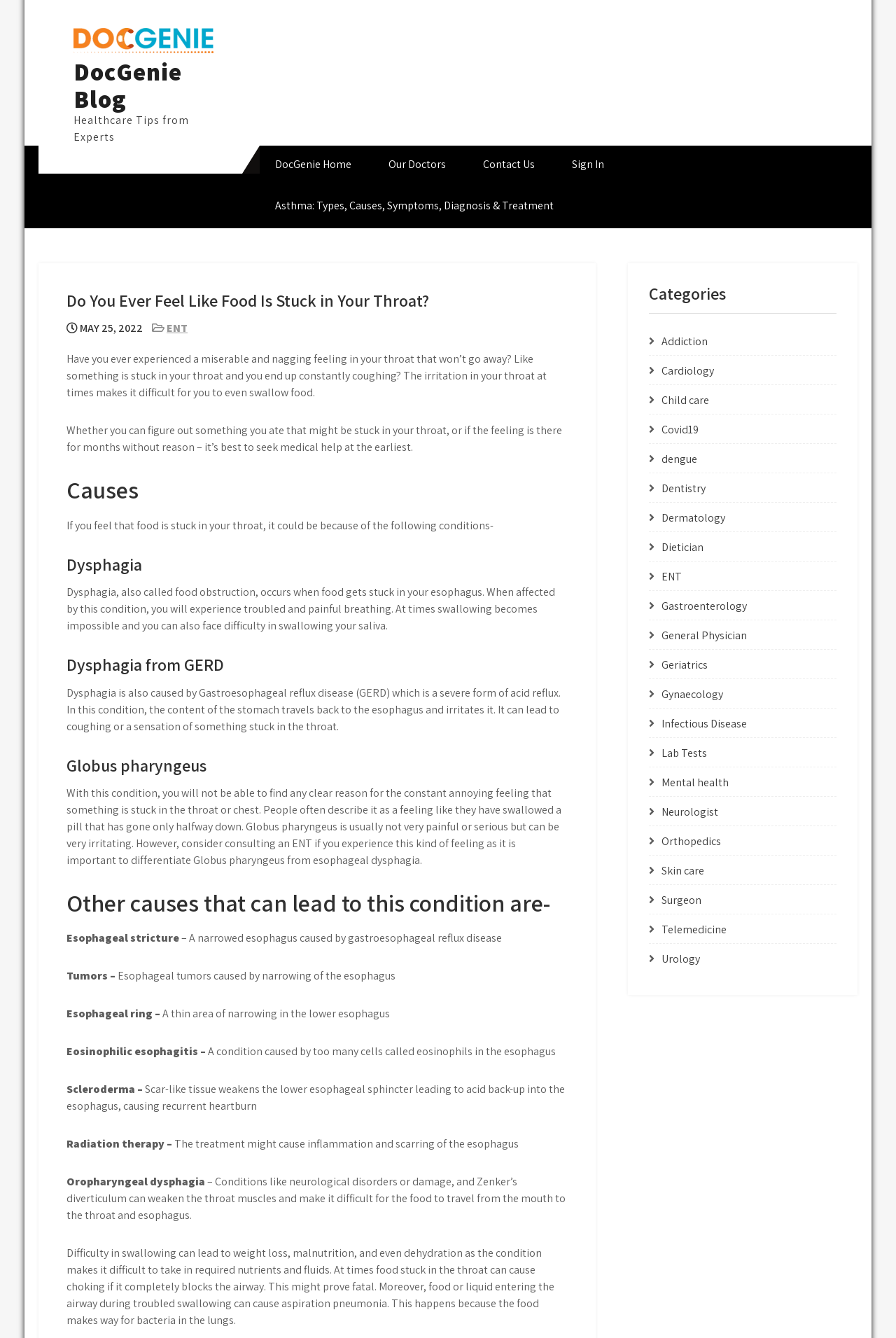Find the bounding box coordinates for the HTML element described as: "parent_node: DocGenie Blog". The coordinates should consist of four float values between 0 and 1, i.e., [left, top, right, bottom].

[0.082, 0.031, 0.238, 0.042]